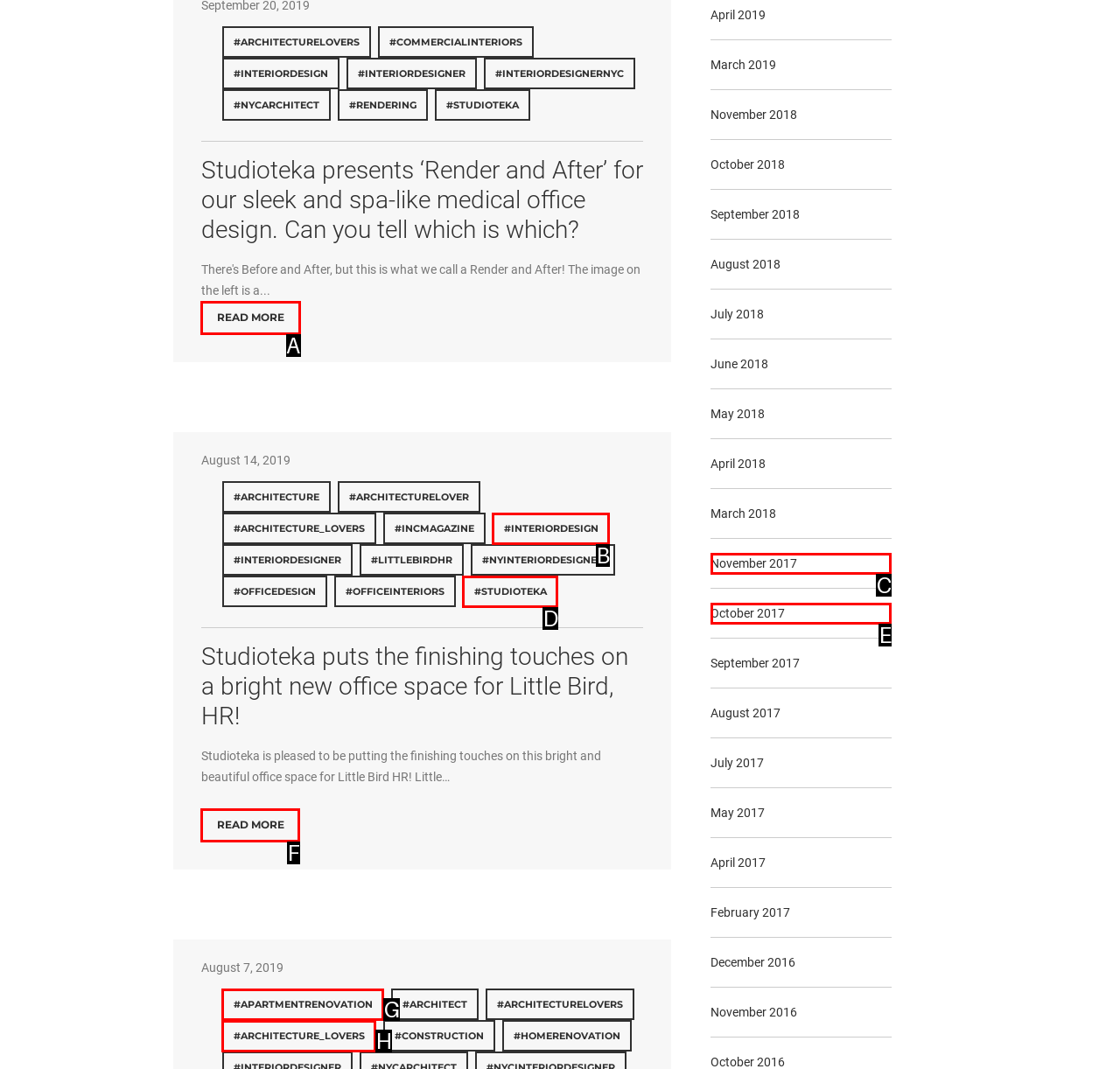Identify the letter of the correct UI element to fulfill the task: Go to Facebook from the given options in the screenshot.

None